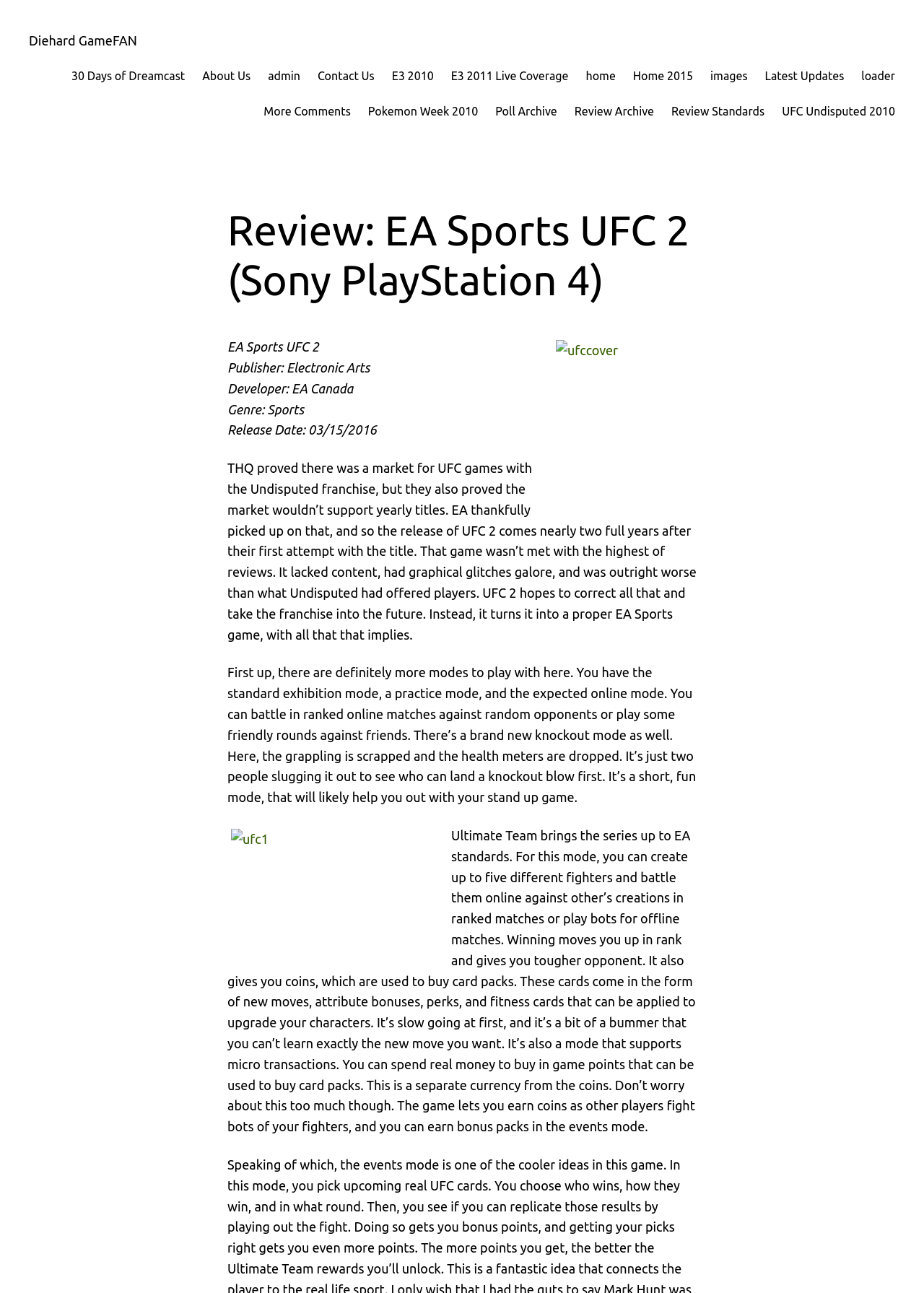Provide the bounding box coordinates of the UI element that matches the description: "E3 2011 Live Coverage".

[0.488, 0.052, 0.615, 0.066]